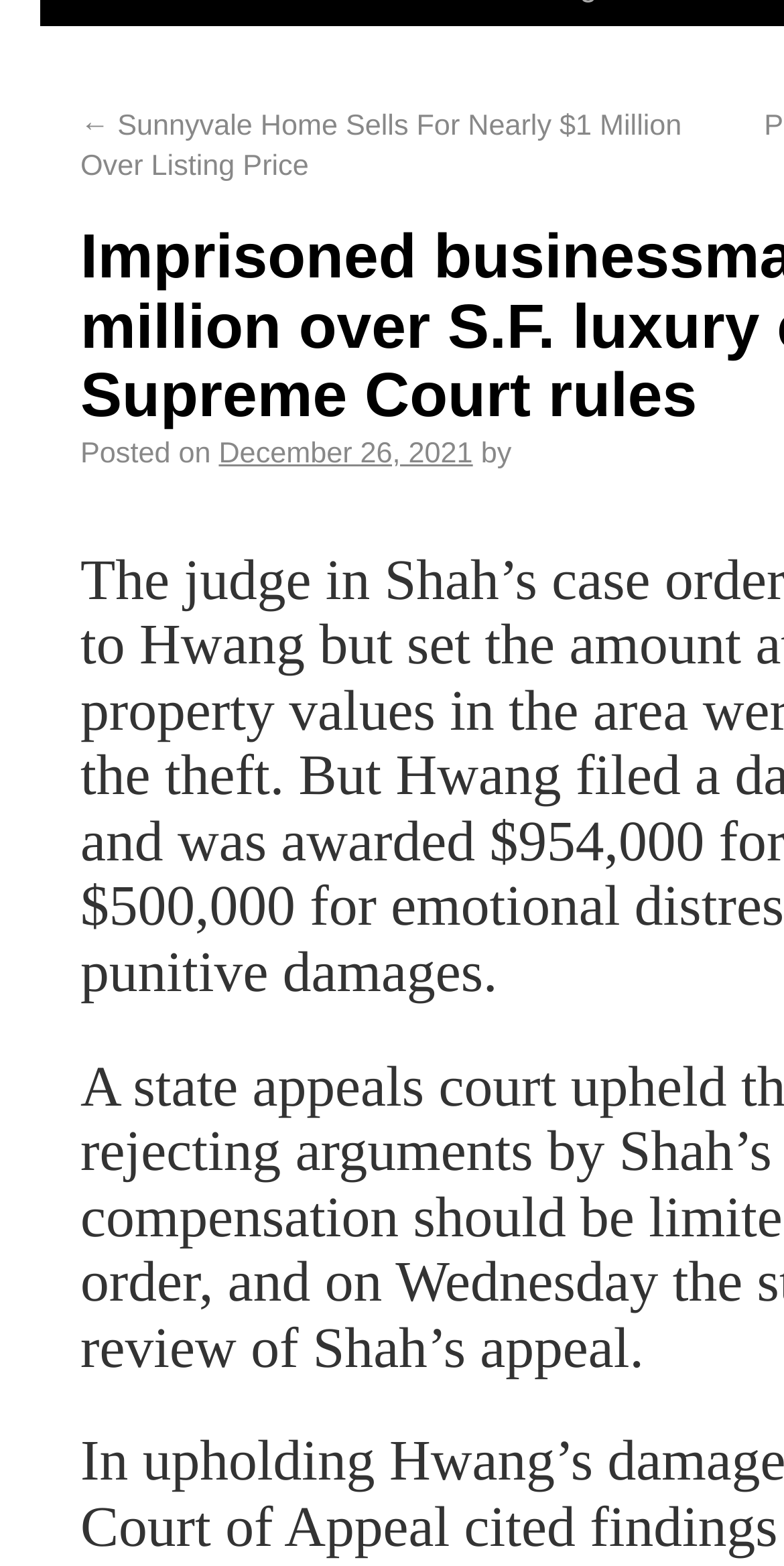Find and provide the bounding box coordinates for the UI element described with: "December 26, 2021".

[0.279, 0.328, 0.603, 0.349]